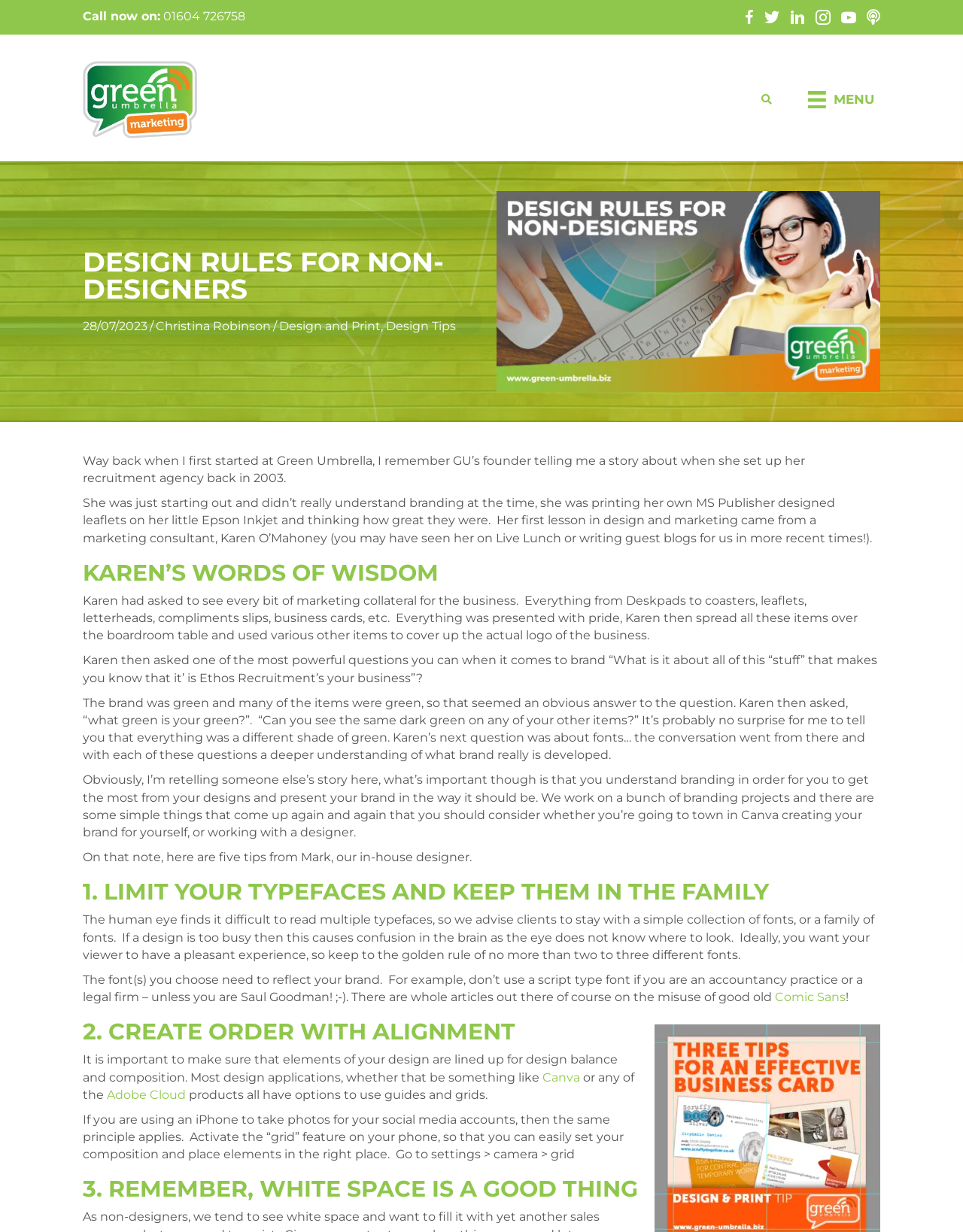Please provide the bounding box coordinates for the element that needs to be clicked to perform the following instruction: "Search for something". The coordinates should be given as four float numbers between 0 and 1, i.e., [left, top, right, bottom].

[0.659, 0.073, 0.806, 0.089]